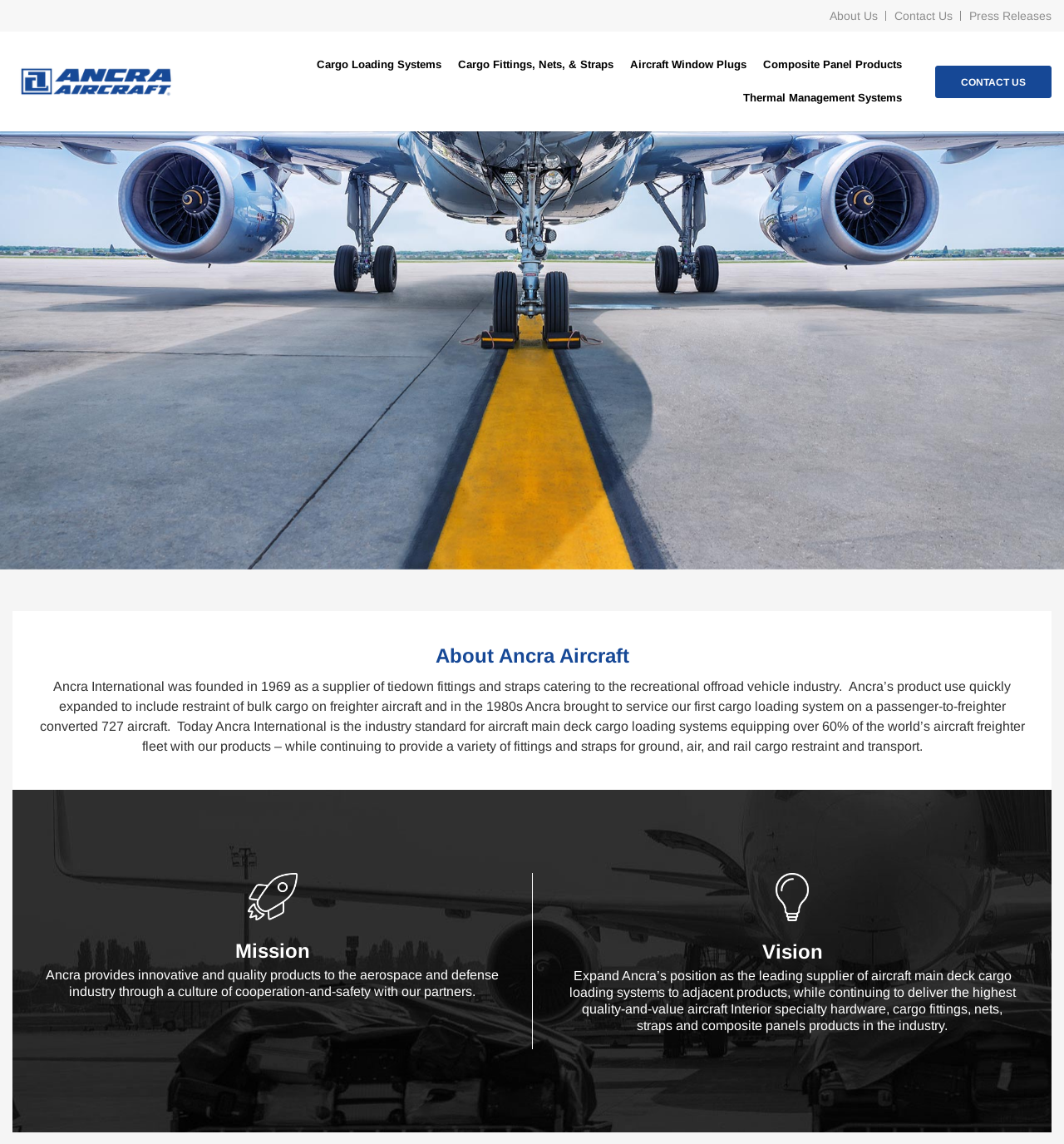Given the description "Quick Connect Seat Attachment Fittings", provide the bounding box coordinates of the corresponding UI element.

[0.673, 0.228, 0.845, 0.267]